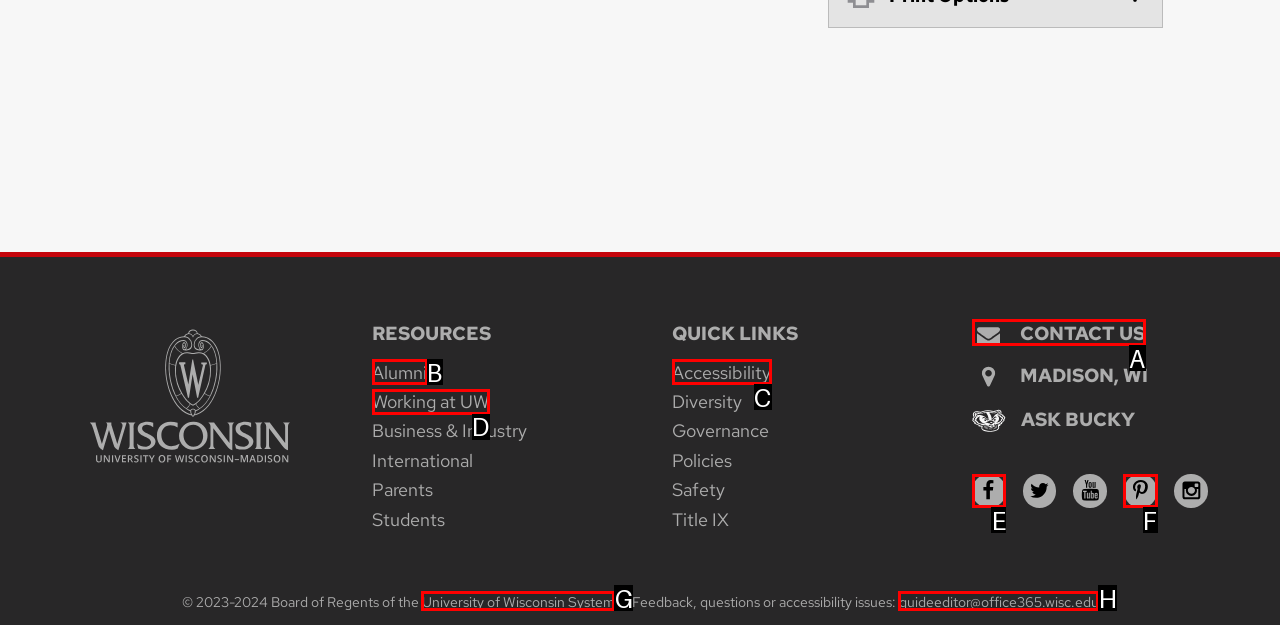Tell me which option best matches the description: University of Wisconsin System
Answer with the option's letter from the given choices directly.

G